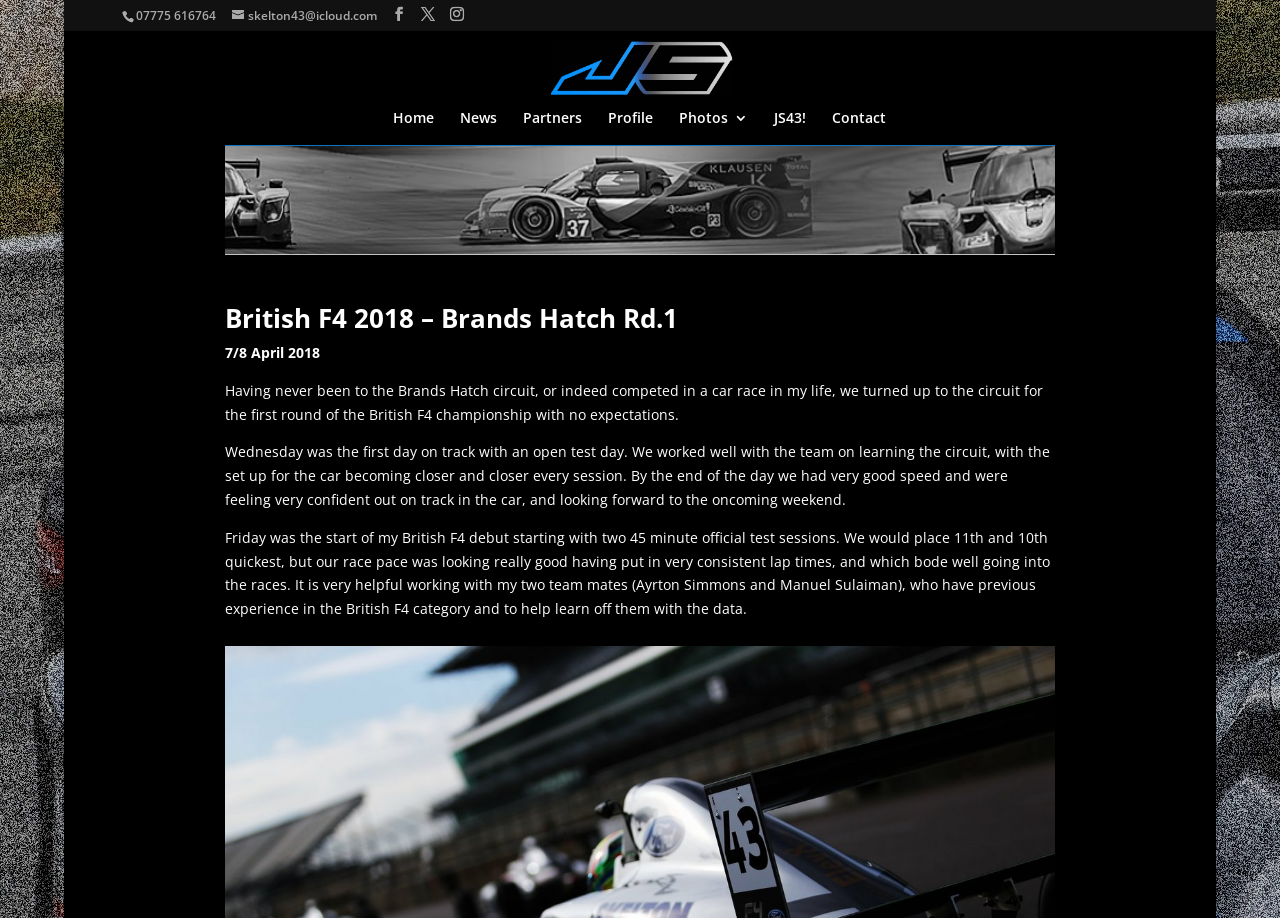Can you show the bounding box coordinates of the region to click on to complete the task described in the instruction: "Go to Home page"?

[0.307, 0.121, 0.339, 0.151]